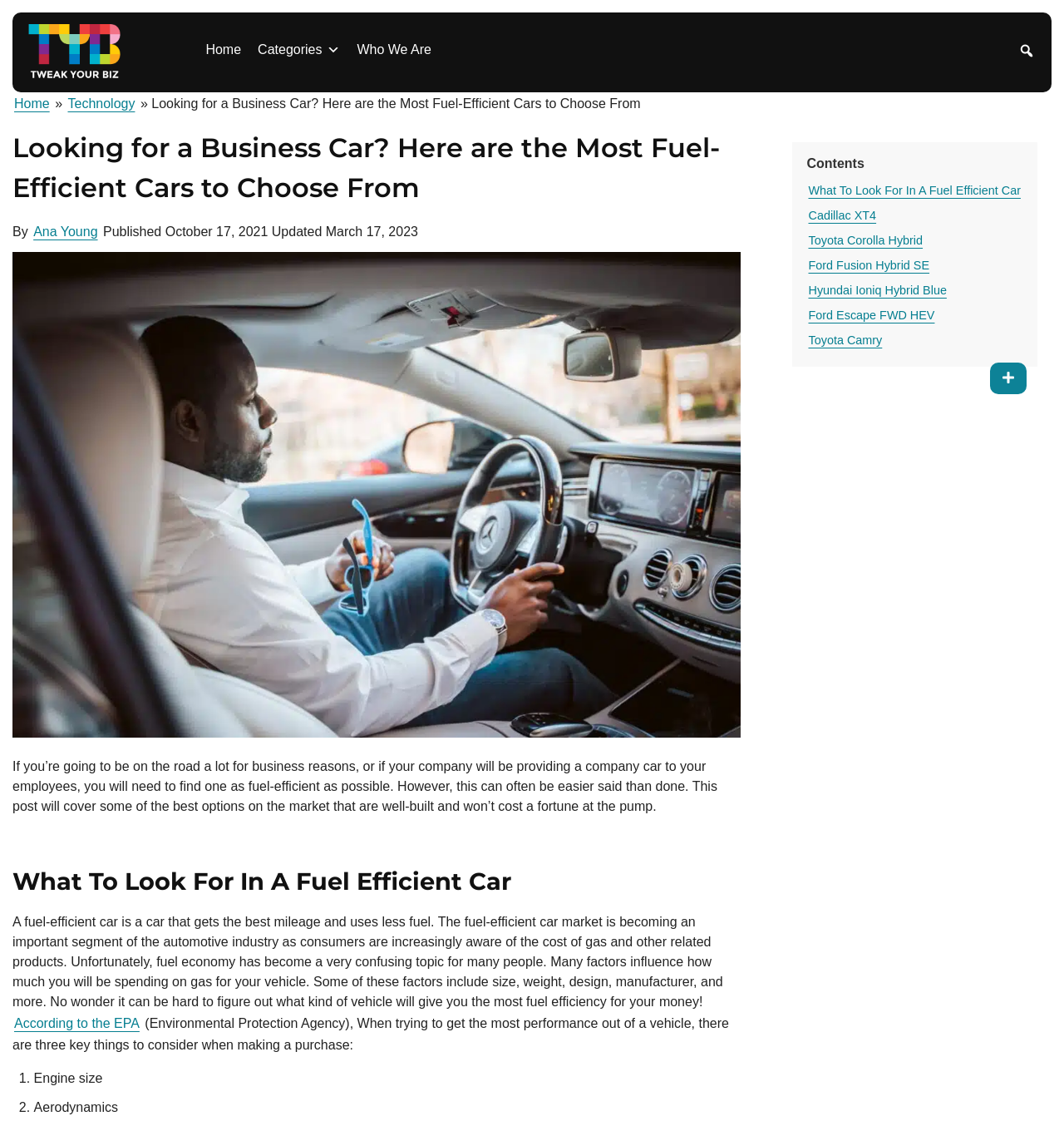Determine the coordinates of the bounding box for the clickable area needed to execute this instruction: "Read the article by Ana Young".

[0.03, 0.196, 0.093, 0.217]